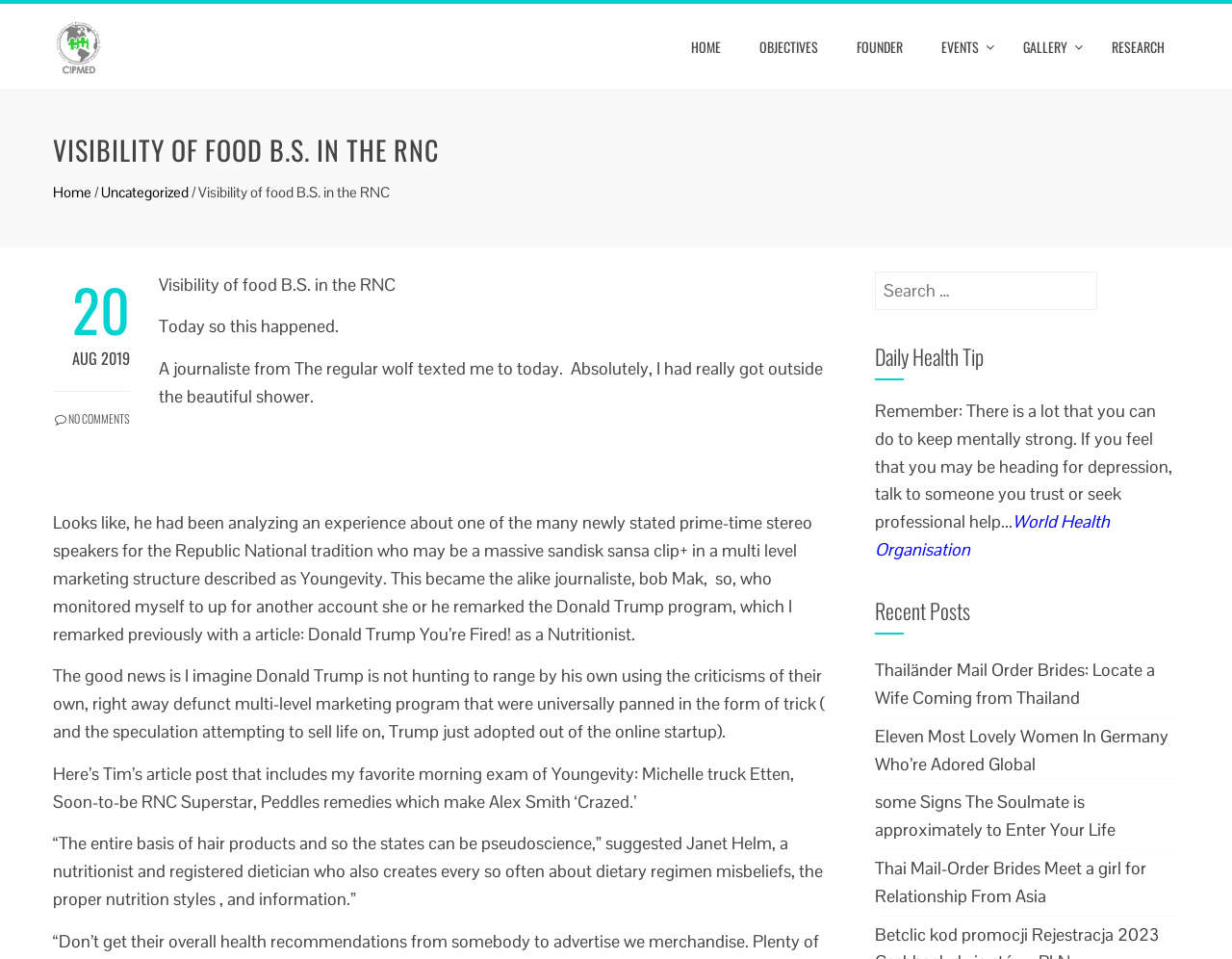Locate the bounding box coordinates of the region to be clicked to comply with the following instruction: "Search for something". The coordinates must be four float numbers between 0 and 1, in the form [left, top, right, bottom].

[0.71, 0.283, 0.891, 0.323]